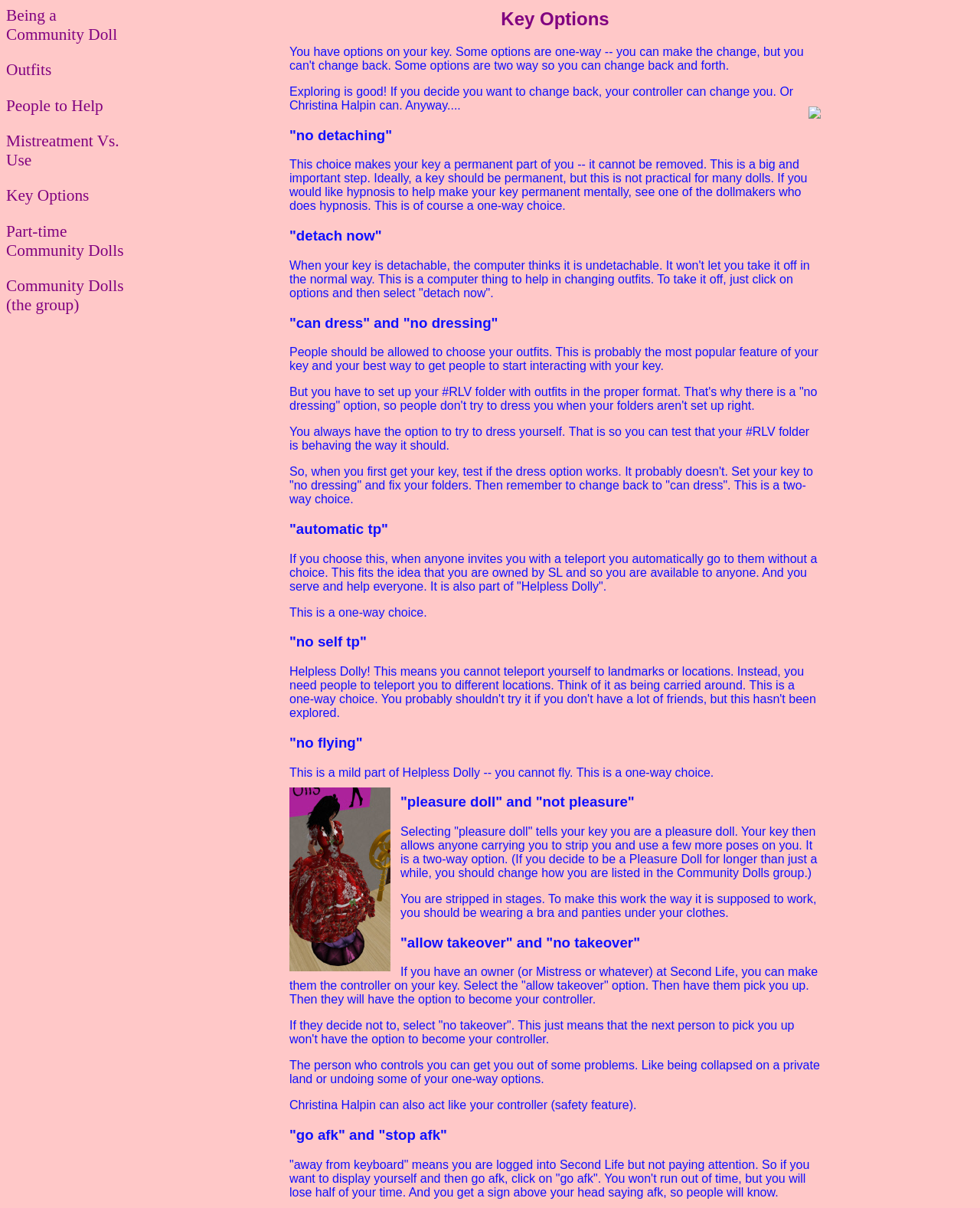Give a detailed explanation of the elements present on the webpage.

This webpage is about Community Dolls and their key options in Second Life. At the top, there are several links to related topics, including "Being a Community Doll", "Outfits", "People to Help", and "Mistreatment Vs. Use". 

Below these links, there is a detailed explanation of the various key options available to Community Dolls. These options include "no detaching", "detach now", "can dress" and "no dressing", "automatic tp", "no self tp", "no flying", "pleasure doll" and "not pleasure", "allow takeover" and "no takeover", and "go afk" and "stop afk". Each option is explained in detail, including its effects and any necessary setup or precautions.

The webpage is divided into sections, each with a heading describing the key option being discussed. There are also several images scattered throughout the page, although their content is not specified. The overall layout is organized and easy to follow, with clear headings and concise text.